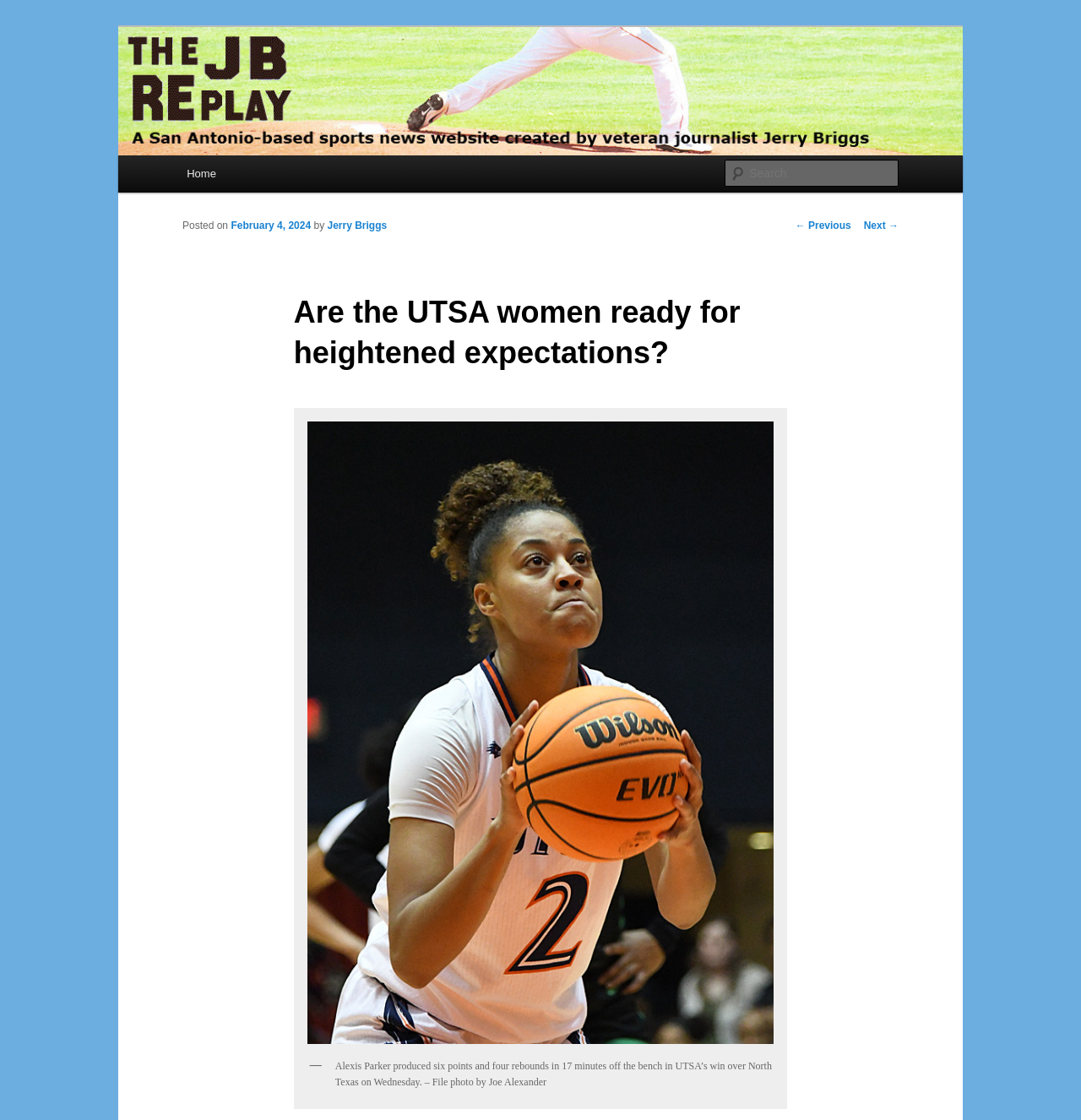Pinpoint the bounding box coordinates for the area that should be clicked to perform the following instruction: "View the post details".

[0.272, 0.25, 0.728, 0.342]